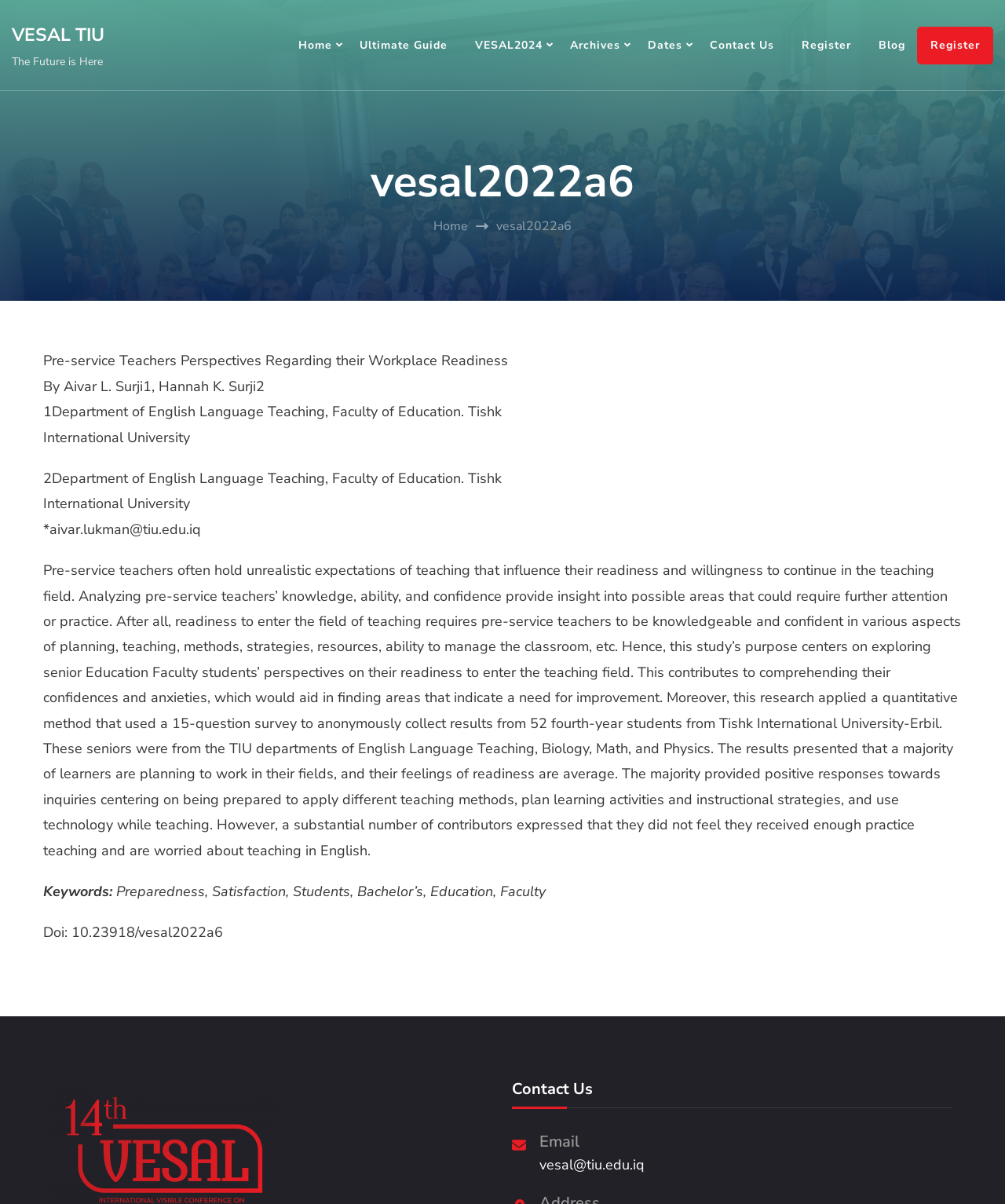Highlight the bounding box coordinates of the element you need to click to perform the following instruction: "Click on the 'Home' link."

[0.285, 0.013, 0.342, 0.062]